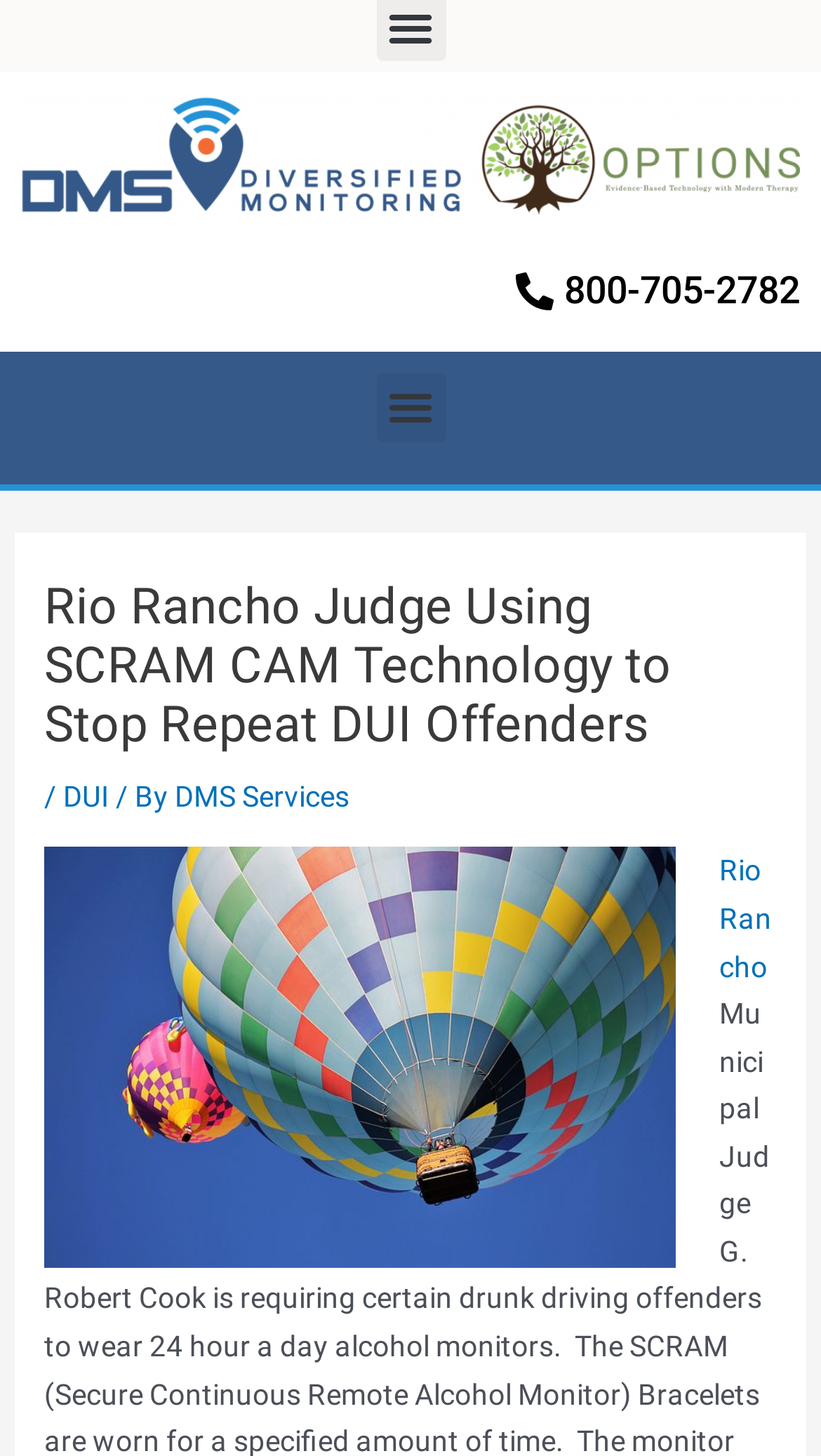What is the location mentioned on the webpage?
Provide a comprehensive and detailed answer to the question.

The webpage has a link to 'Rio Rancho', which suggests that the location mentioned on the webpage is Rio Rancho, likely a city or region where the judge's initiative is being implemented.